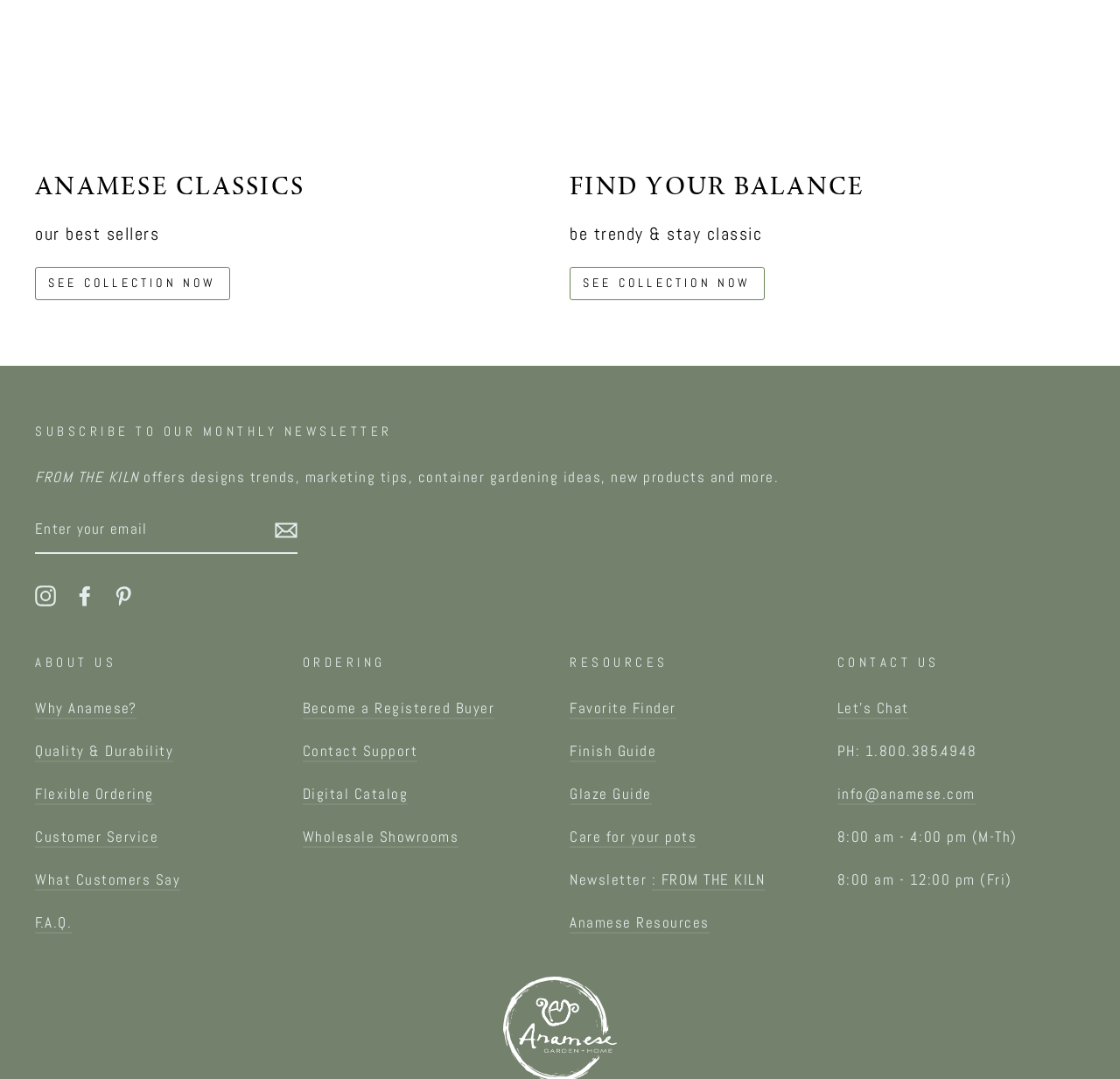Respond with a single word or phrase for the following question: 
What can users do with their email?

Subscribe to newsletter